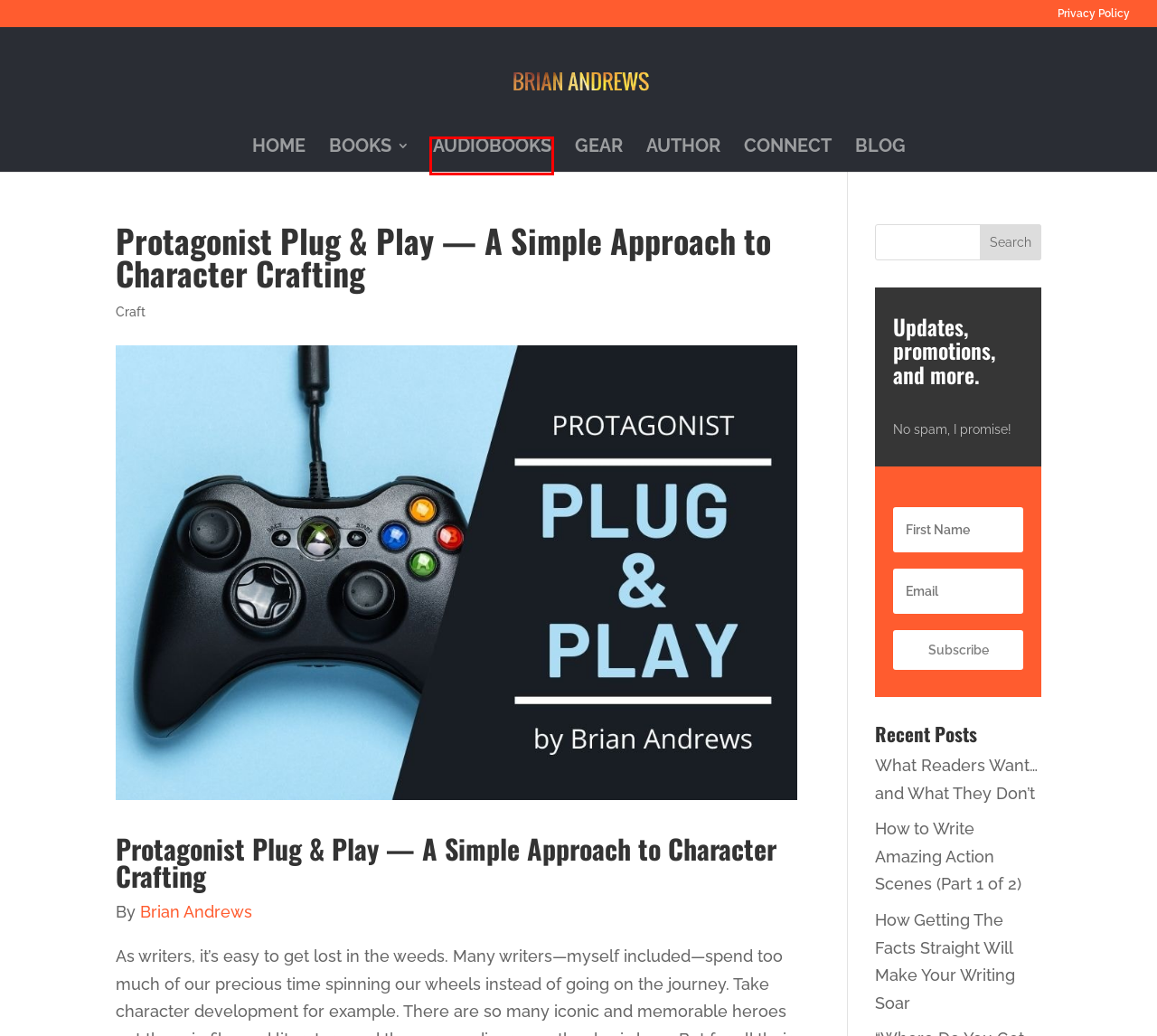You are presented with a screenshot of a webpage that includes a red bounding box around an element. Determine which webpage description best matches the page that results from clicking the element within the red bounding box. Here are the candidates:
A. Privacy Policy | Brian Andrews Author
B. Craft Archives | Brian Andrews Author
C. Brian Andrews – Audio Books, Best Sellers, Author Bio | Audible.com
D. Author | Brian Andrews Author
E. Home | Brian Andrews Author
F. Andrews & Wilson
G. How Getting The Facts Straight Will Make Your Writing Soar | Brian Andrews Author
H. What Readers Want...and What They Don't | Brian Andrews Author

C